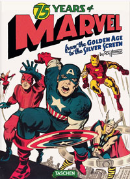Using the information in the image, give a comprehensive answer to the question: 
Which superheroes are featured on the cover?

The cover art showcases classic superheroes in dynamic action poses, and upon closer inspection, we can identify Captain America, Iron Man, and Daredevil as the featured superheroes, highlighting their timeless appeal and pivotal roles in popular culture.